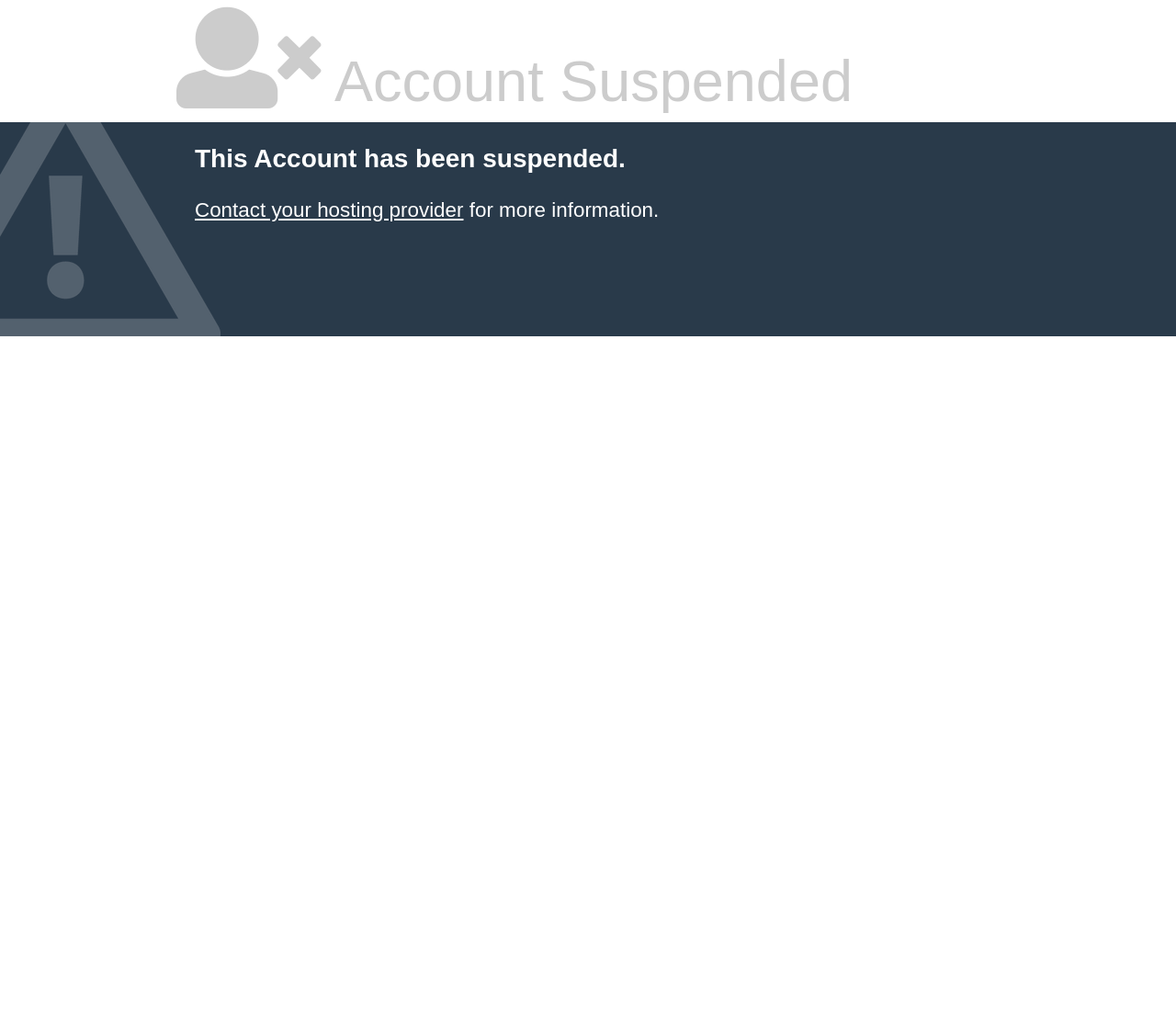Given the element description "Contact your hosting provider", identify the bounding box of the corresponding UI element.

[0.166, 0.193, 0.394, 0.215]